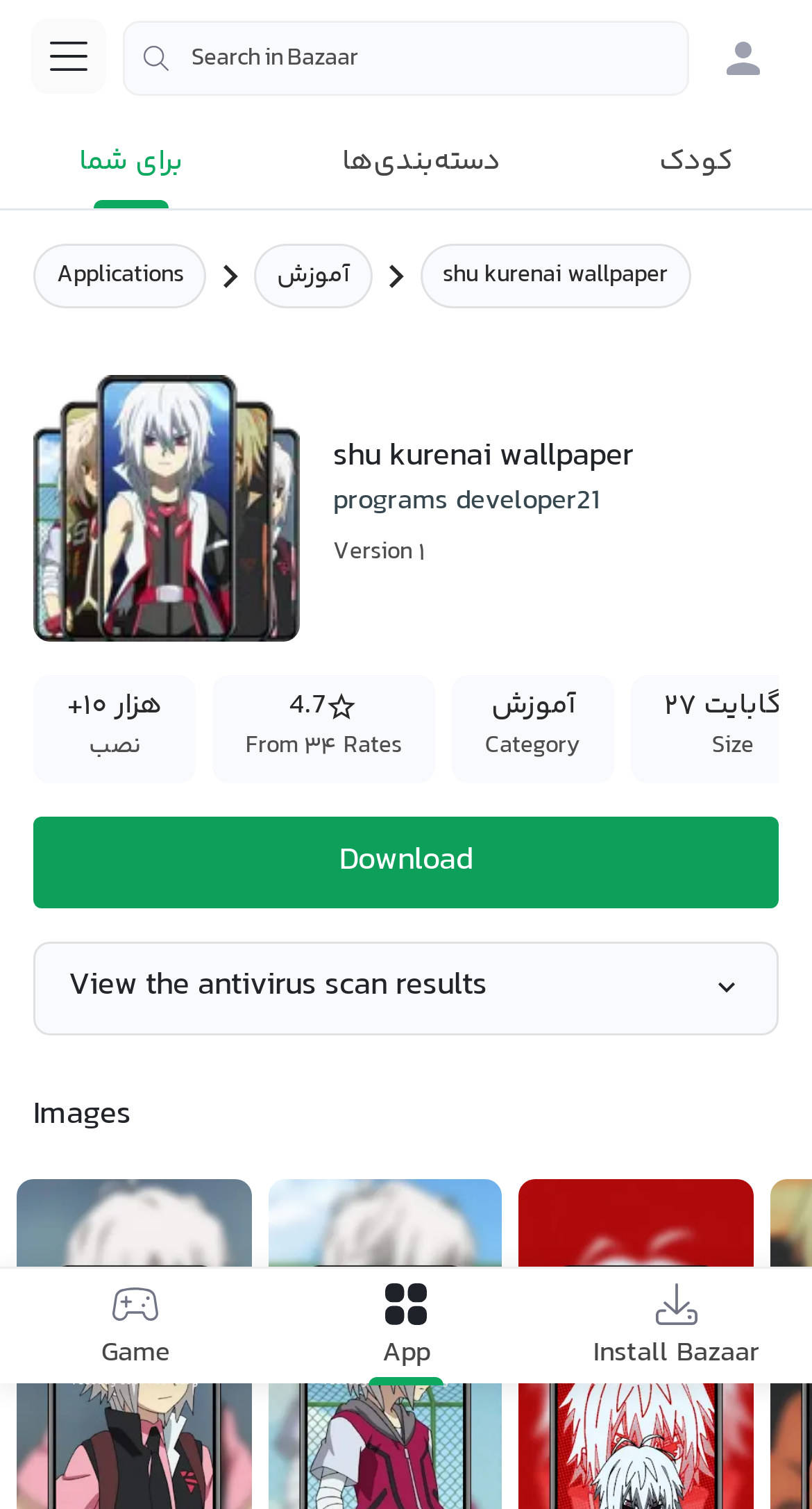What is the category of the wallpaper?
Please use the visual content to give a single word or phrase answer.

آموزش